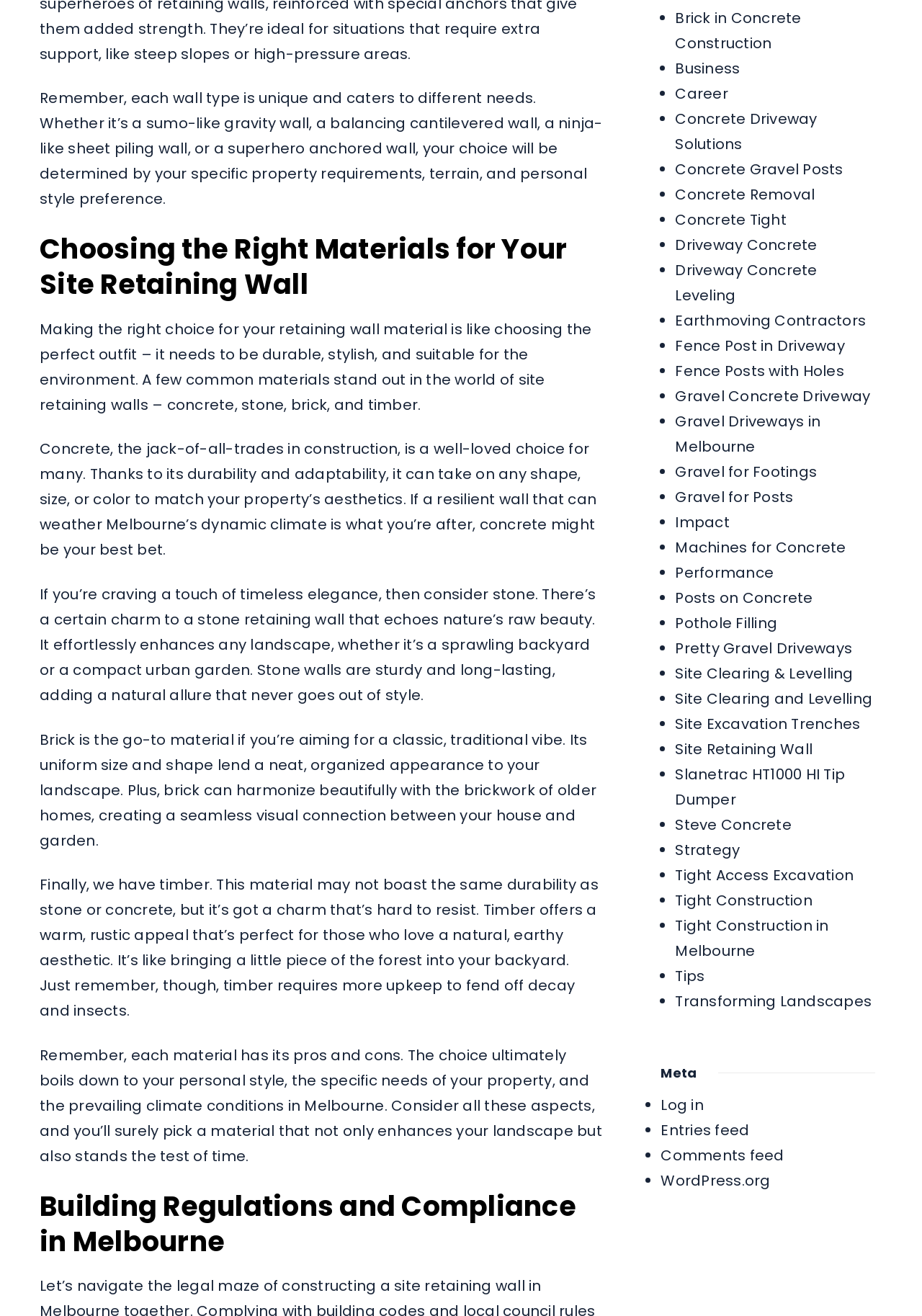Please predict the bounding box coordinates of the element's region where a click is necessary to complete the following instruction: "Learn about 'Concrete Driveway Solutions'". The coordinates should be represented by four float numbers between 0 and 1, i.e., [left, top, right, bottom].

[0.732, 0.083, 0.886, 0.117]